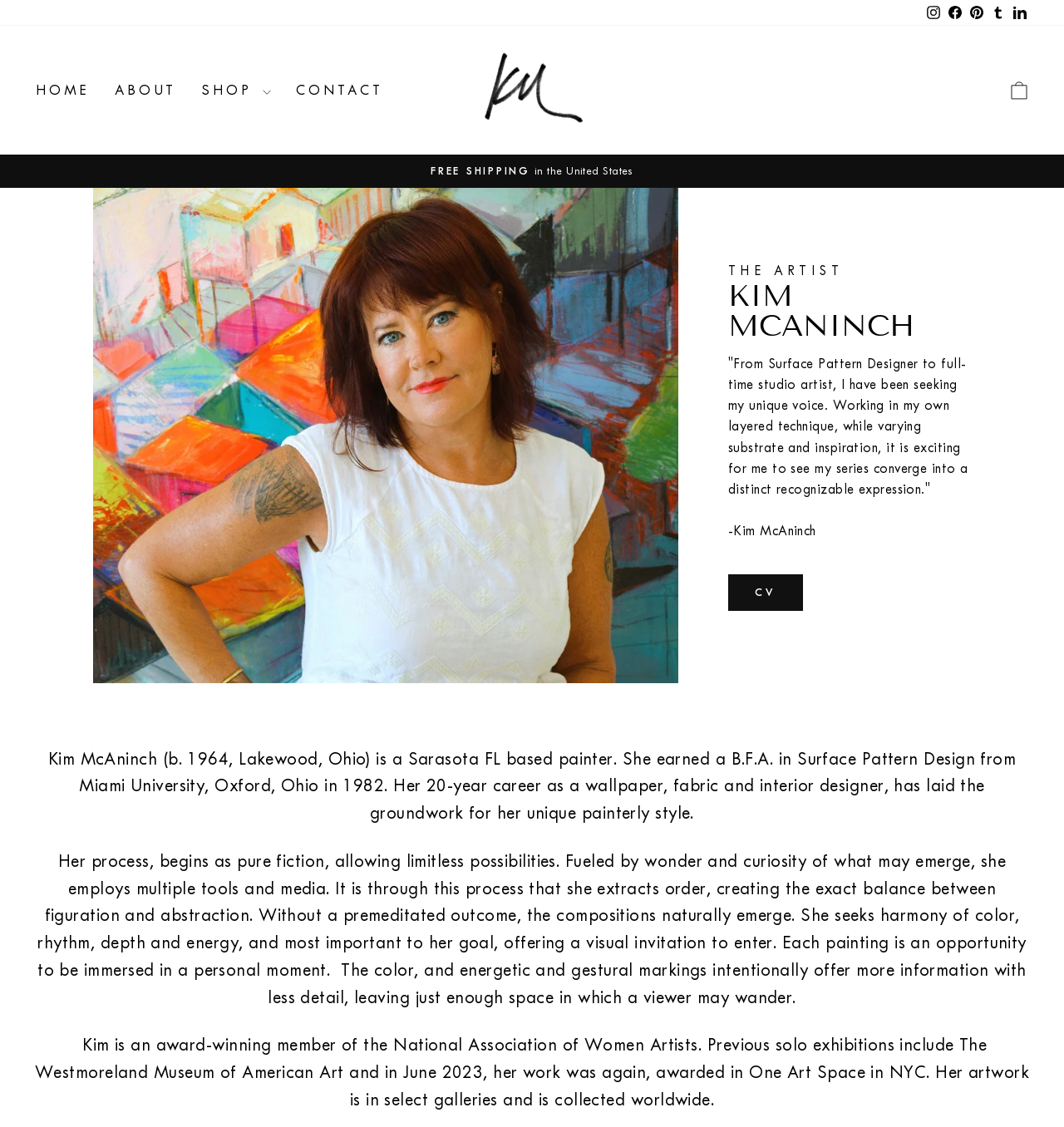Please specify the bounding box coordinates for the clickable region that will help you carry out the instruction: "View artist's Instagram".

[0.867, 0.0, 0.888, 0.023]